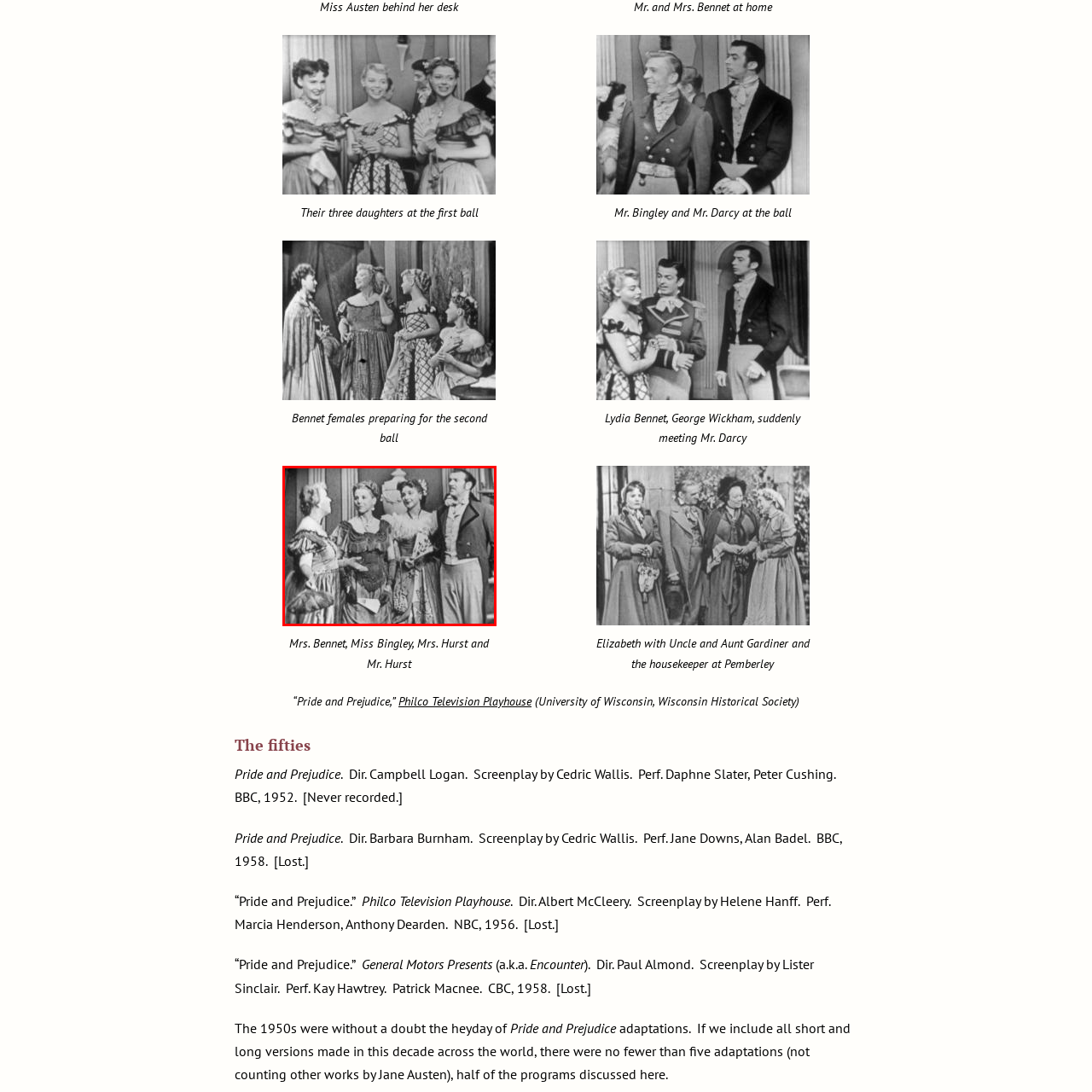What is the gentleman on the right wearing?
View the image contained within the red box and provide a one-word or short-phrase answer to the question.

Formal evening attire